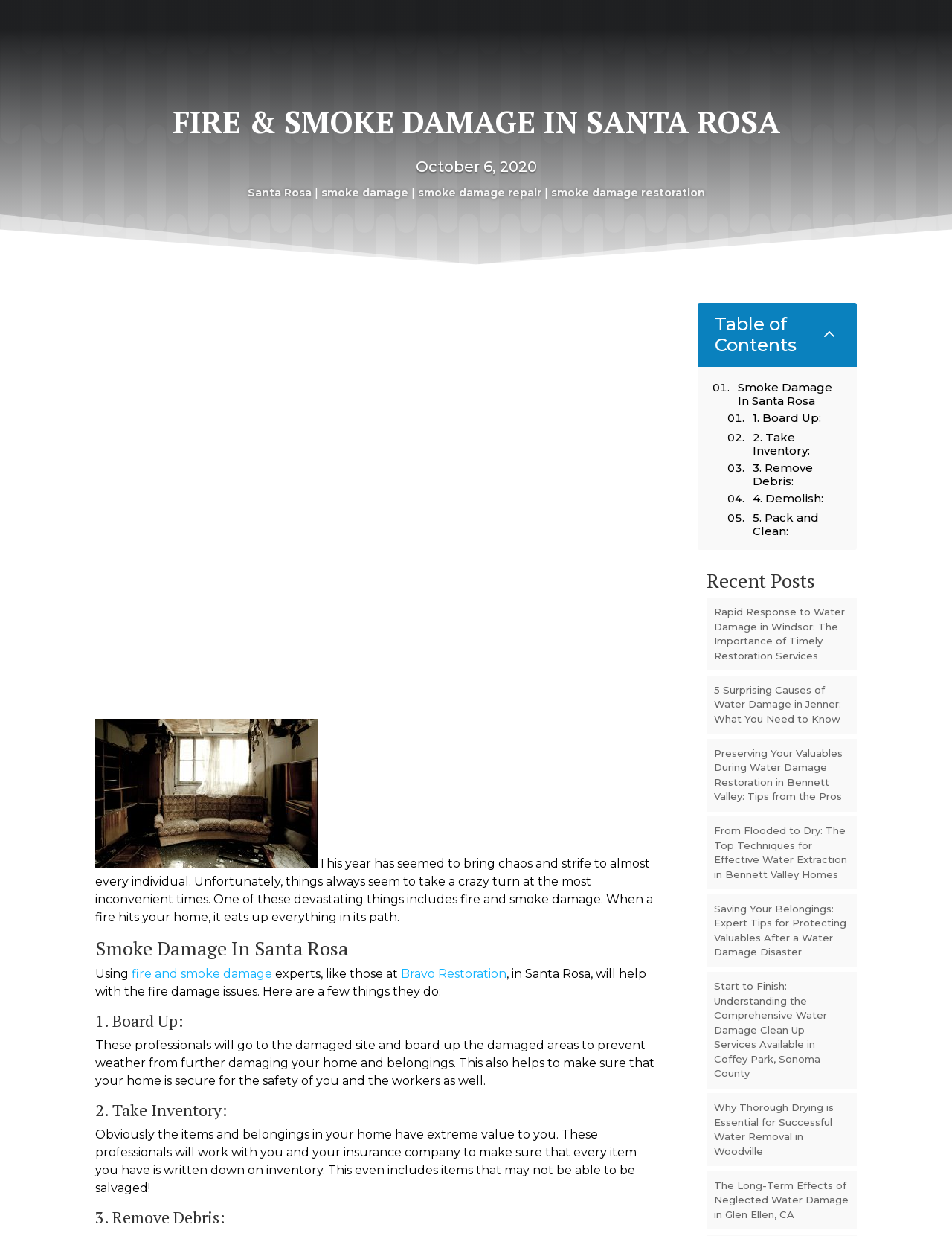Please answer the following question using a single word or phrase: 
What is the first step in the fire damage restoration process?

Board up